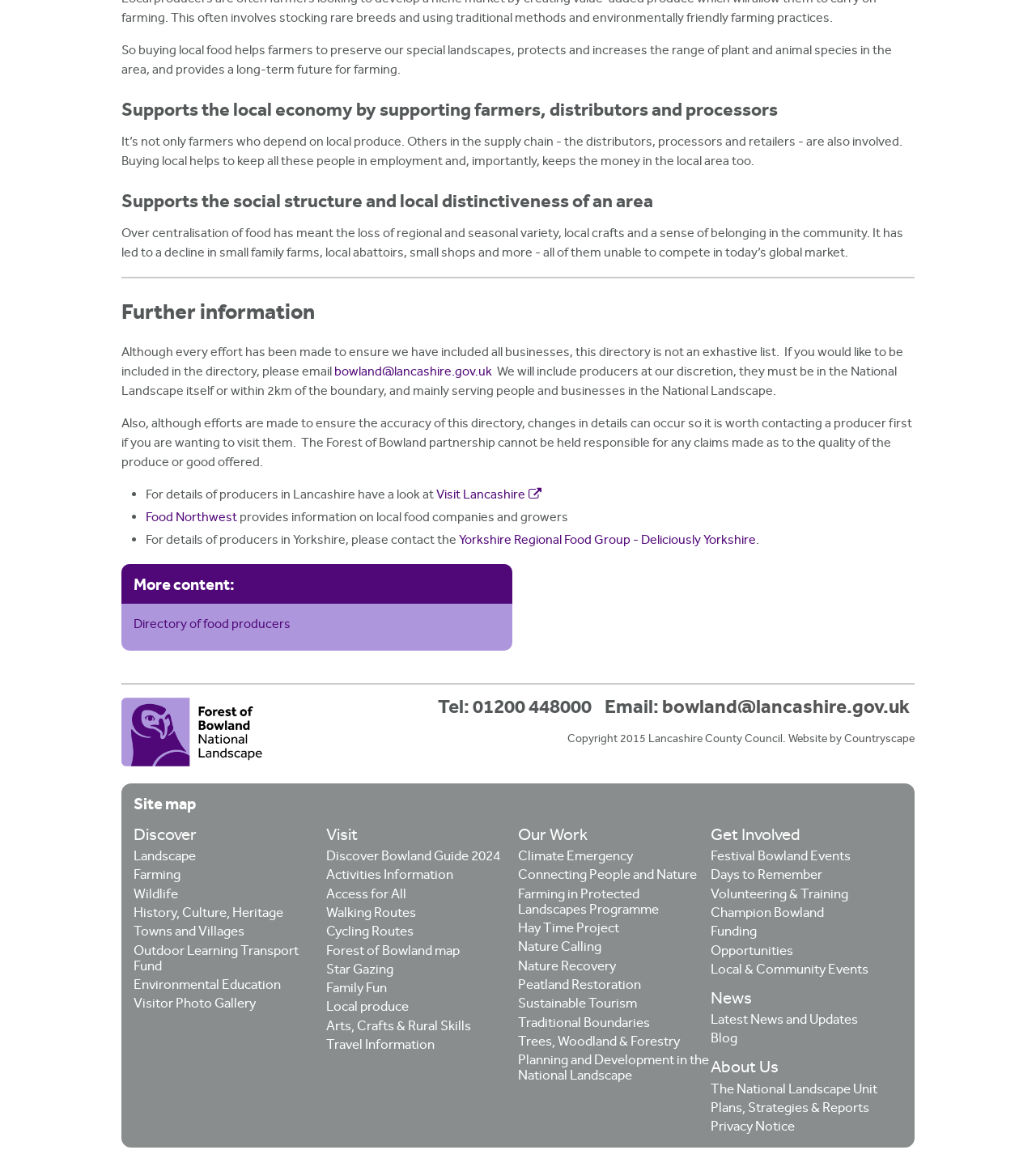Provide the bounding box coordinates for the specified HTML element described in this description: "Farming in Protected Landscapes Programme". The coordinates should be four float numbers ranging from 0 to 1, in the format [left, top, right, bottom].

[0.5, 0.759, 0.648, 0.788]